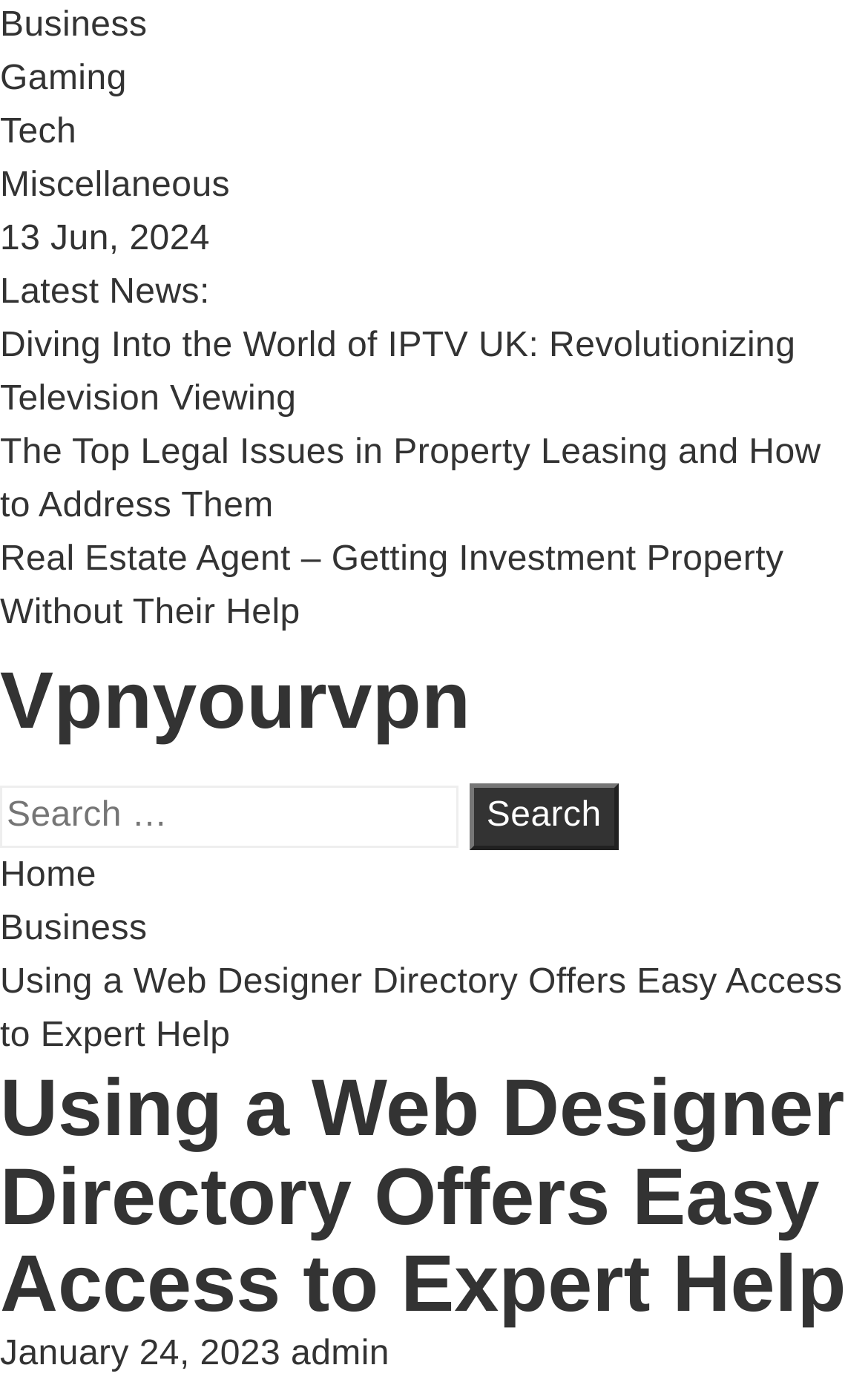Locate the heading on the webpage and return its text.

Using a Web Designer Directory Offers Easy Access to Expert Help